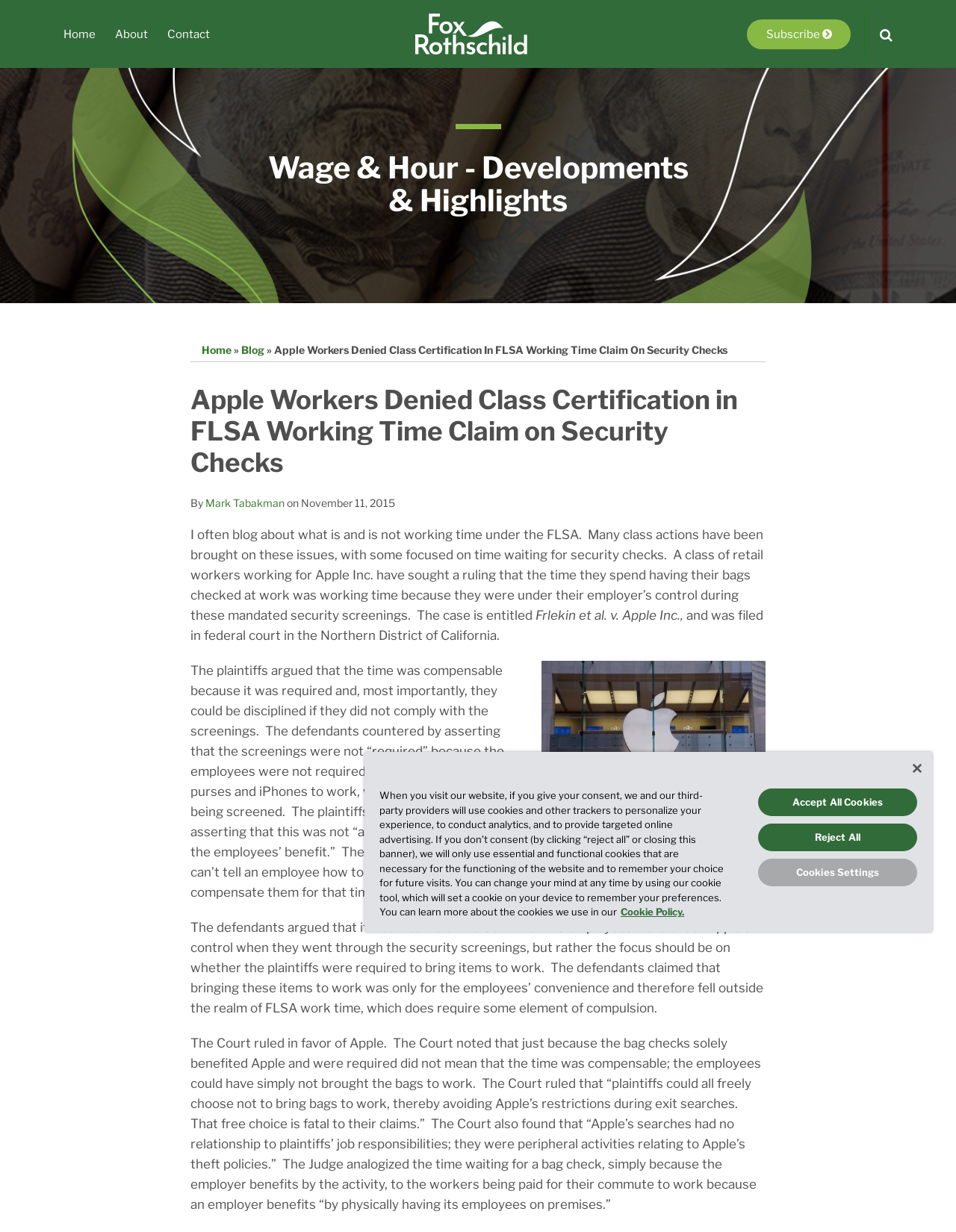Determine the bounding box coordinates of the section I need to click to execute the following instruction: "Click the 'About' link". Provide the coordinates as four float numbers between 0 and 1, i.e., [left, top, right, bottom].

[0.12, 0.021, 0.155, 0.035]